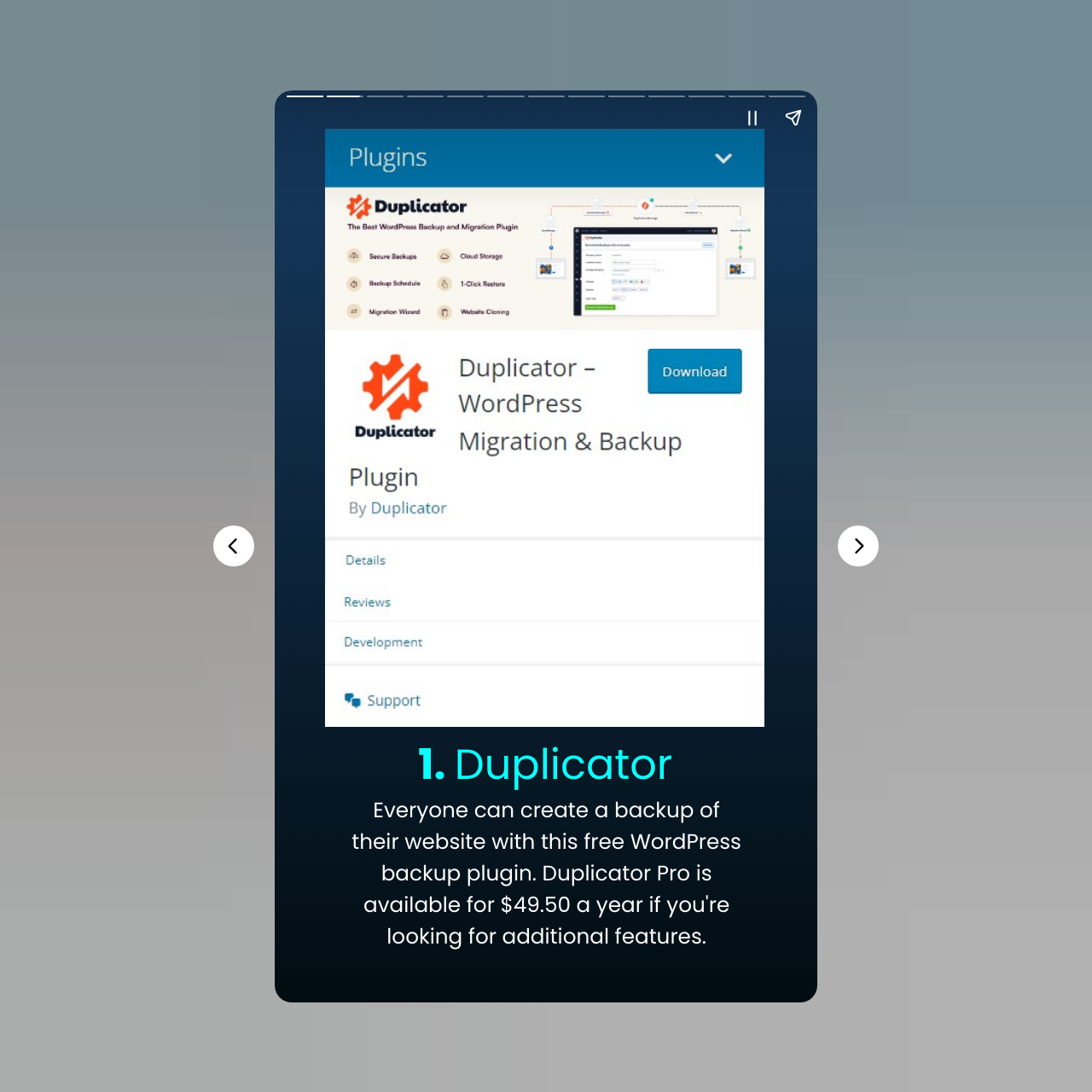Answer this question in one word or a short phrase: What is the purpose of the image?

Representing UpdraftPlus